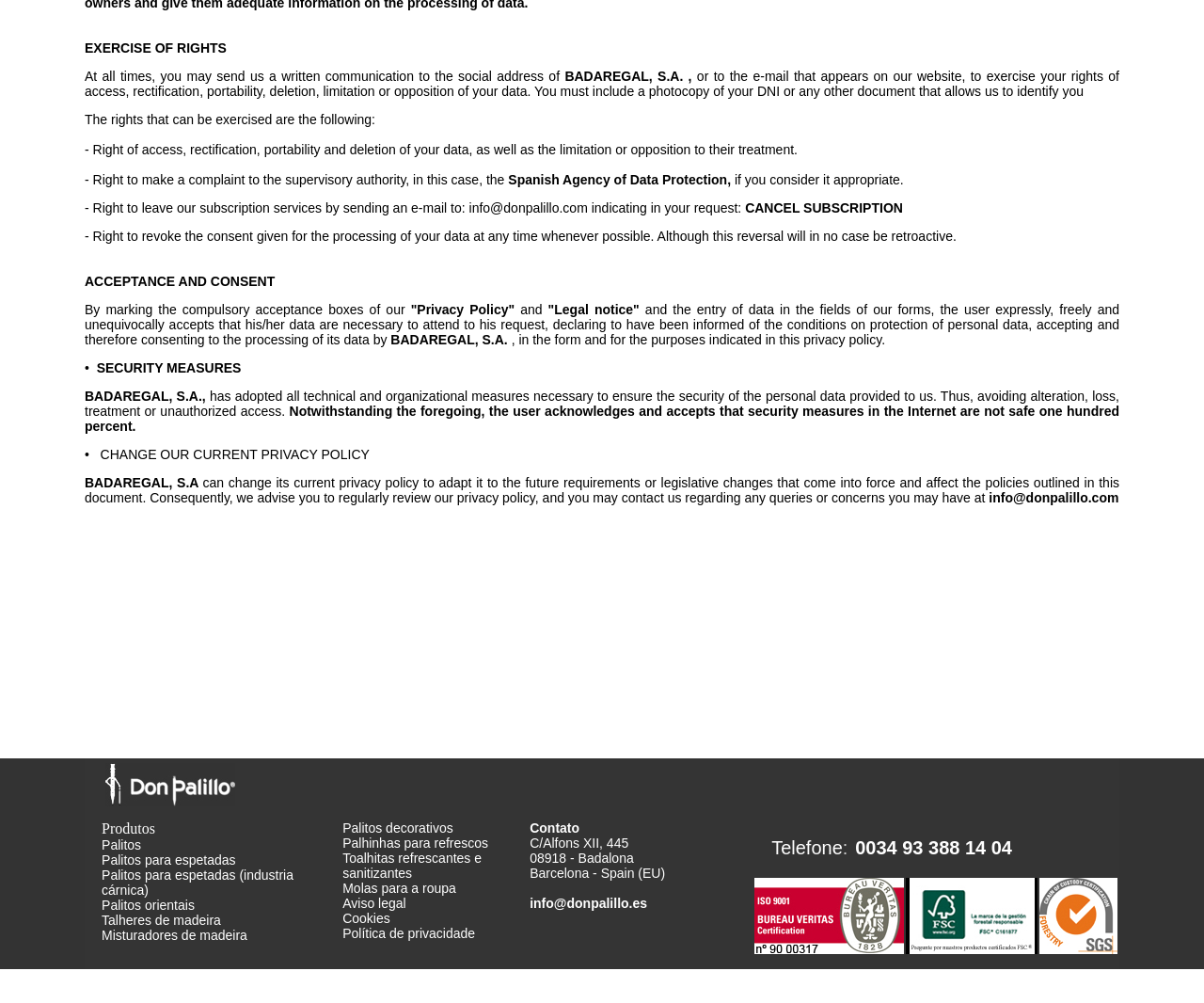Could you indicate the bounding box coordinates of the region to click in order to complete this instruction: "click on the link to access products".

[0.084, 0.818, 0.129, 0.834]